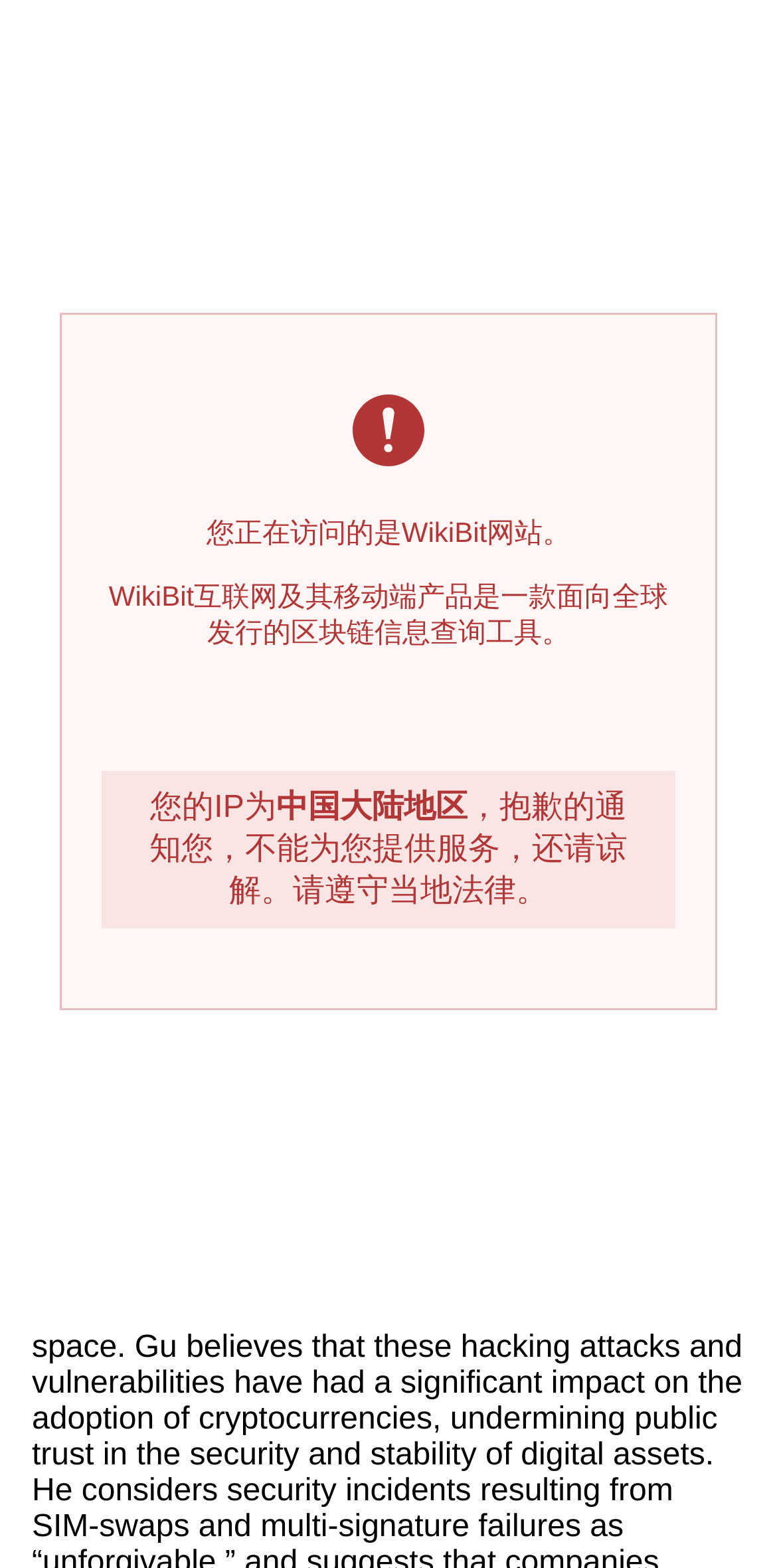Provide a one-word or short-phrase response to the question:
What is the IP location of the user?

中国大陆地区